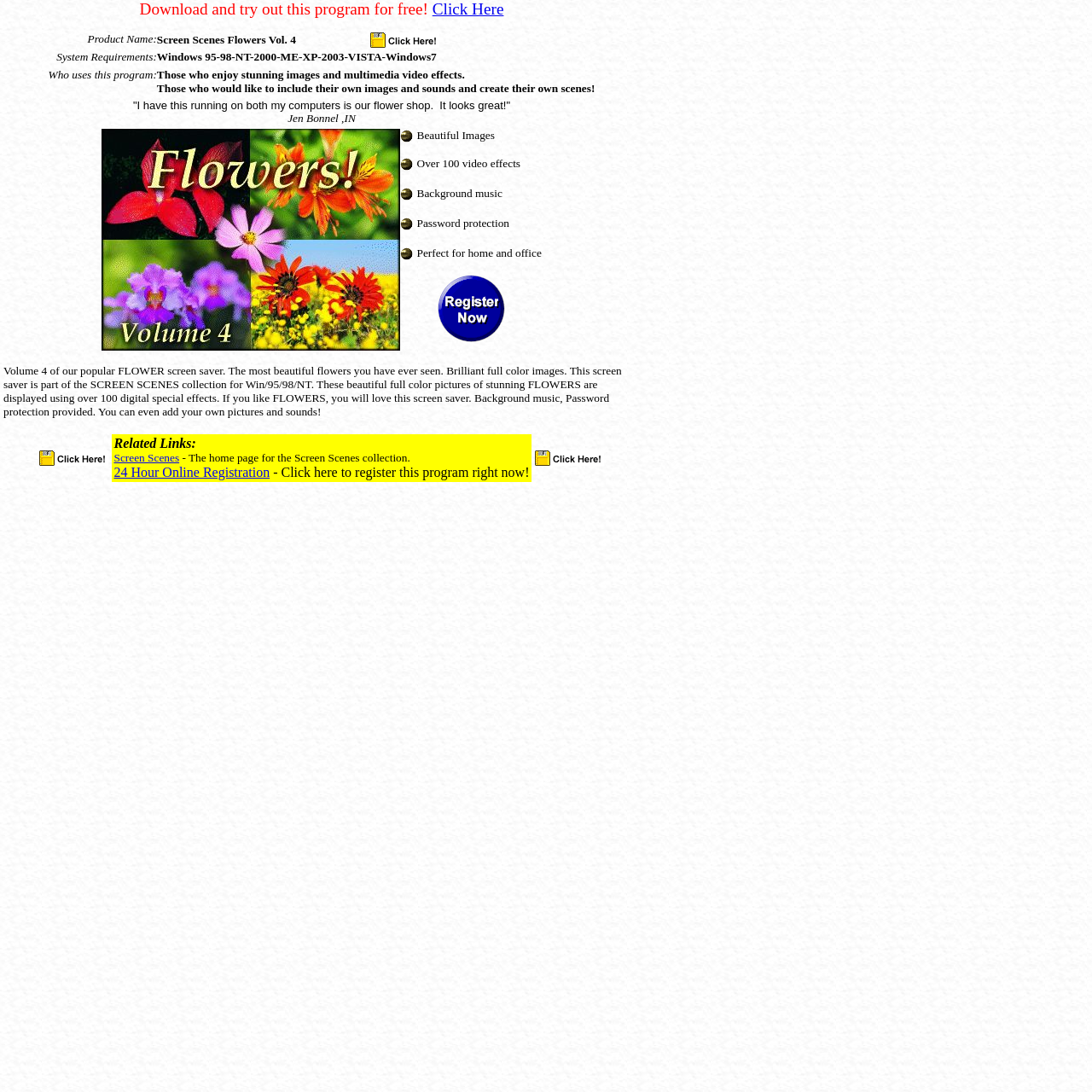Can users add their own images and sounds to this screen saver?
Look at the screenshot and respond with a single word or phrase.

Yes